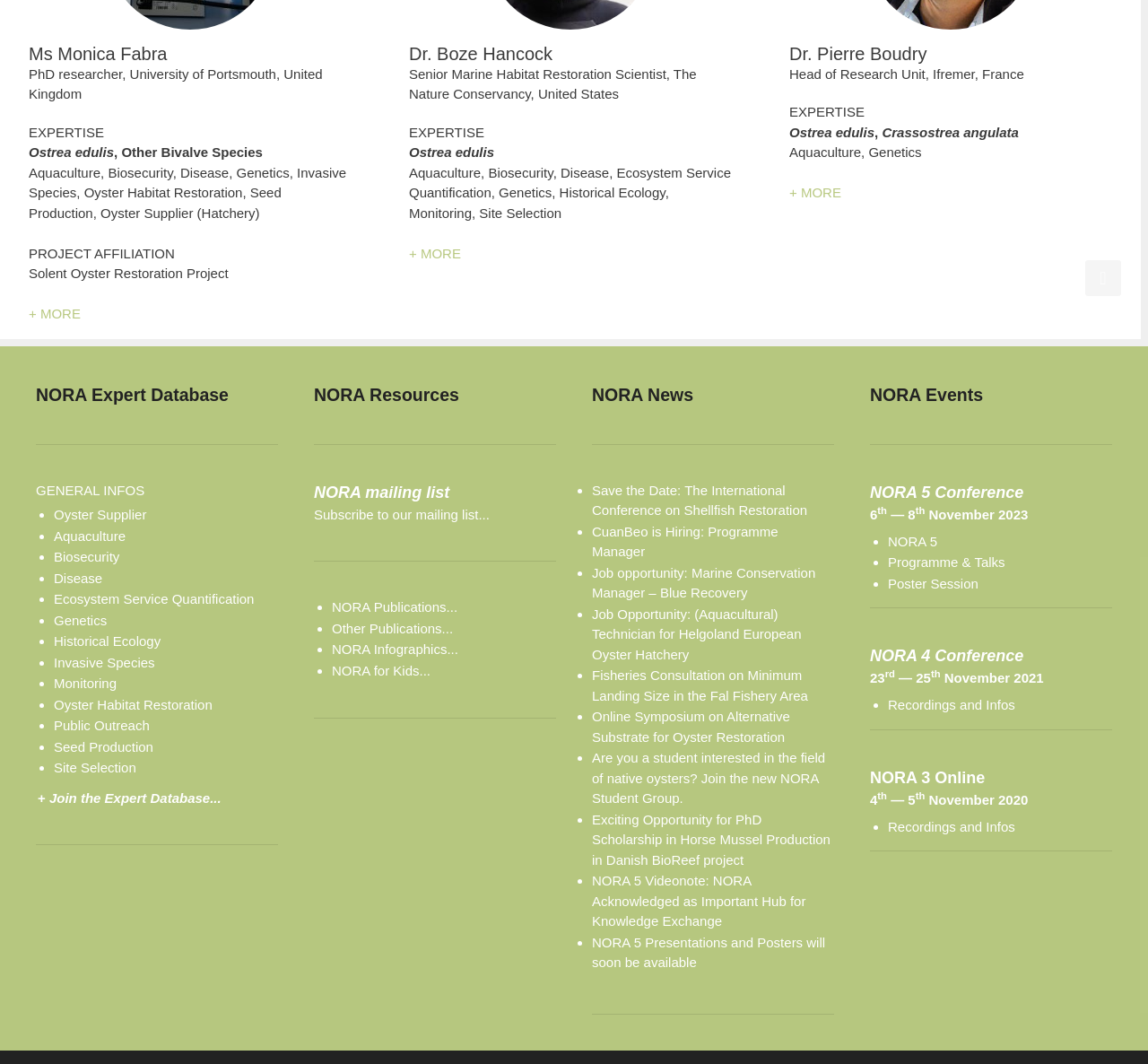Find the bounding box coordinates of the clickable area that will achieve the following instruction: "Explore NORA Publications".

[0.289, 0.563, 0.398, 0.578]